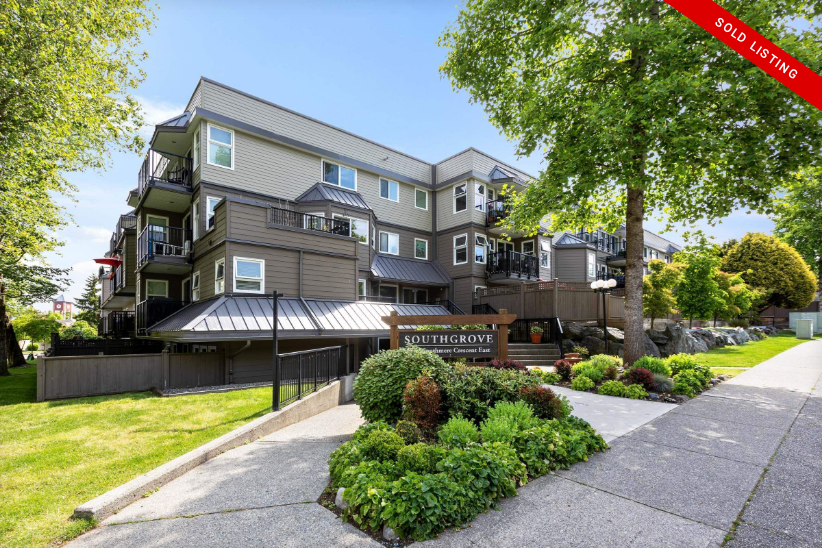What is the status of the property?
Provide a one-word or short-phrase answer based on the image.

SOLD